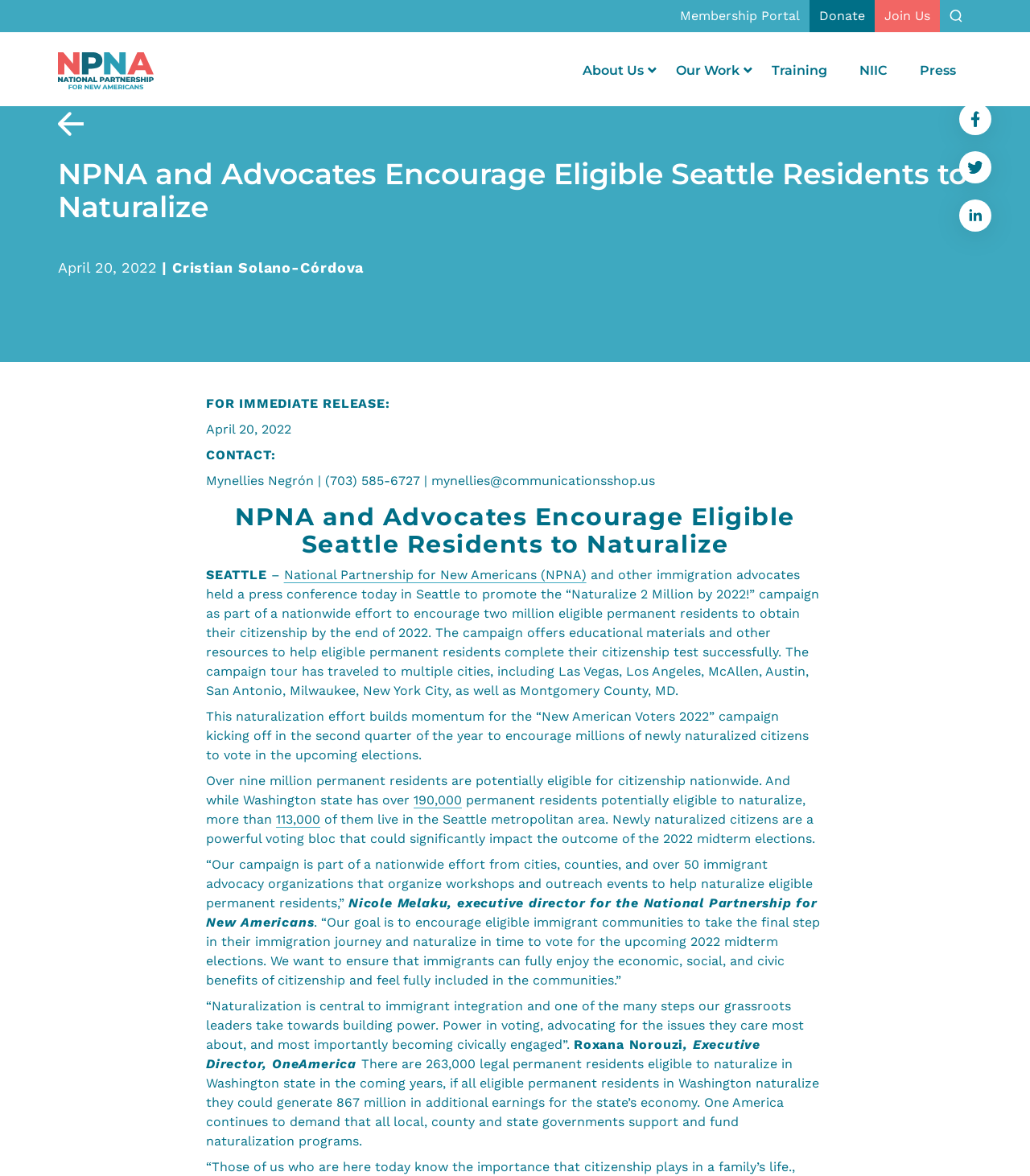What is the goal of the 'Naturalize 2 Million by 2022!' campaign?
Provide a detailed answer to the question using information from the image.

I found the answer by understanding the context of the webpage, specifically the sentence '...to promote the “Naturalize 2 Million by 2022!” campaign as part of a nationwide effort to encourage two million eligible permanent residents to obtain their citizenship by the end of 2022.' which indicates the goal of the campaign.